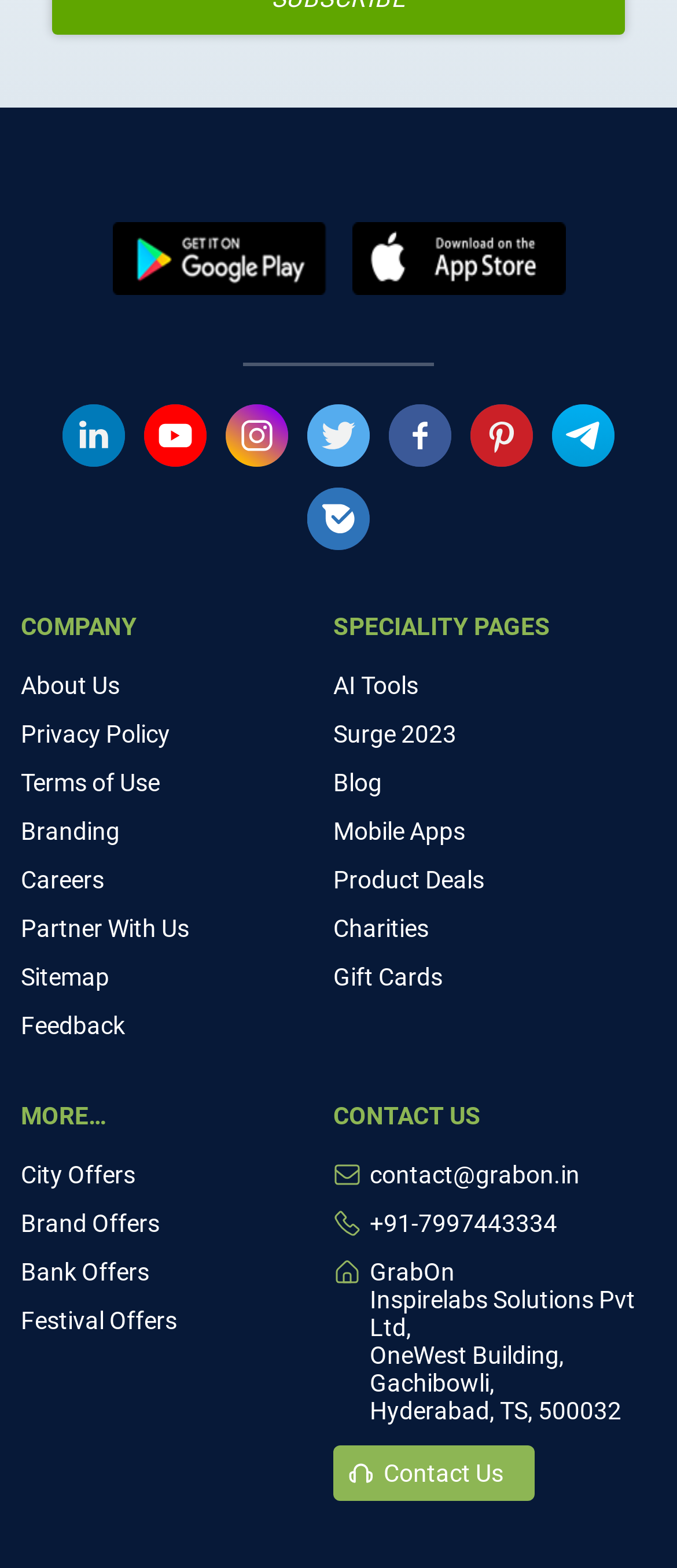Extract the bounding box for the UI element that matches this description: "contact@grabon.in".

[0.492, 0.74, 0.856, 0.757]